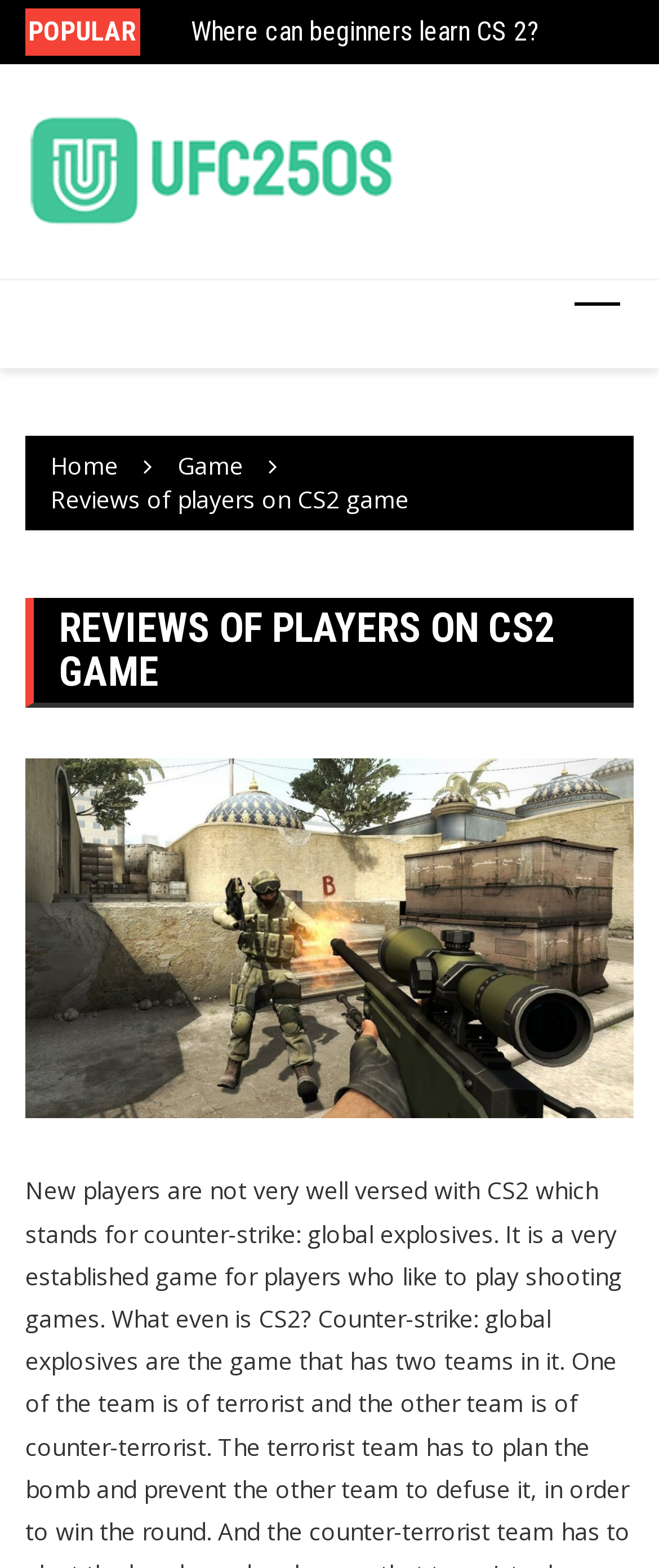Answer the question with a brief word or phrase:
What are the main navigation options on this webpage?

Home, Game, Reviews of players on CS2 game